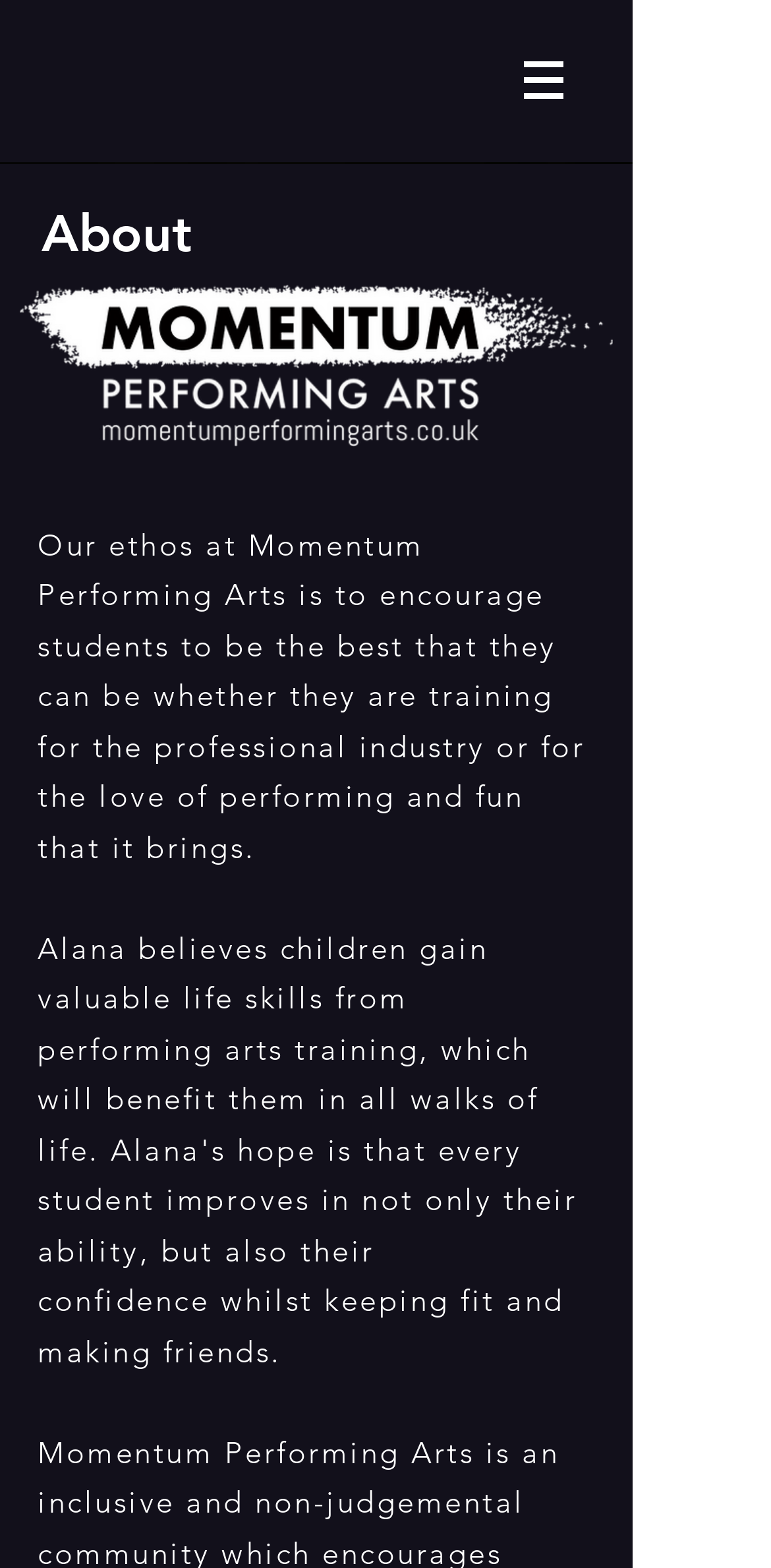What is the ethos of Momentum Performing Arts?
With the help of the image, please provide a detailed response to the question.

The ethos of Momentum Performing Arts can be found in the StaticText element which states 'Our ethos at Momentum Performing Arts is to encourage students to be the best that they can be...'.